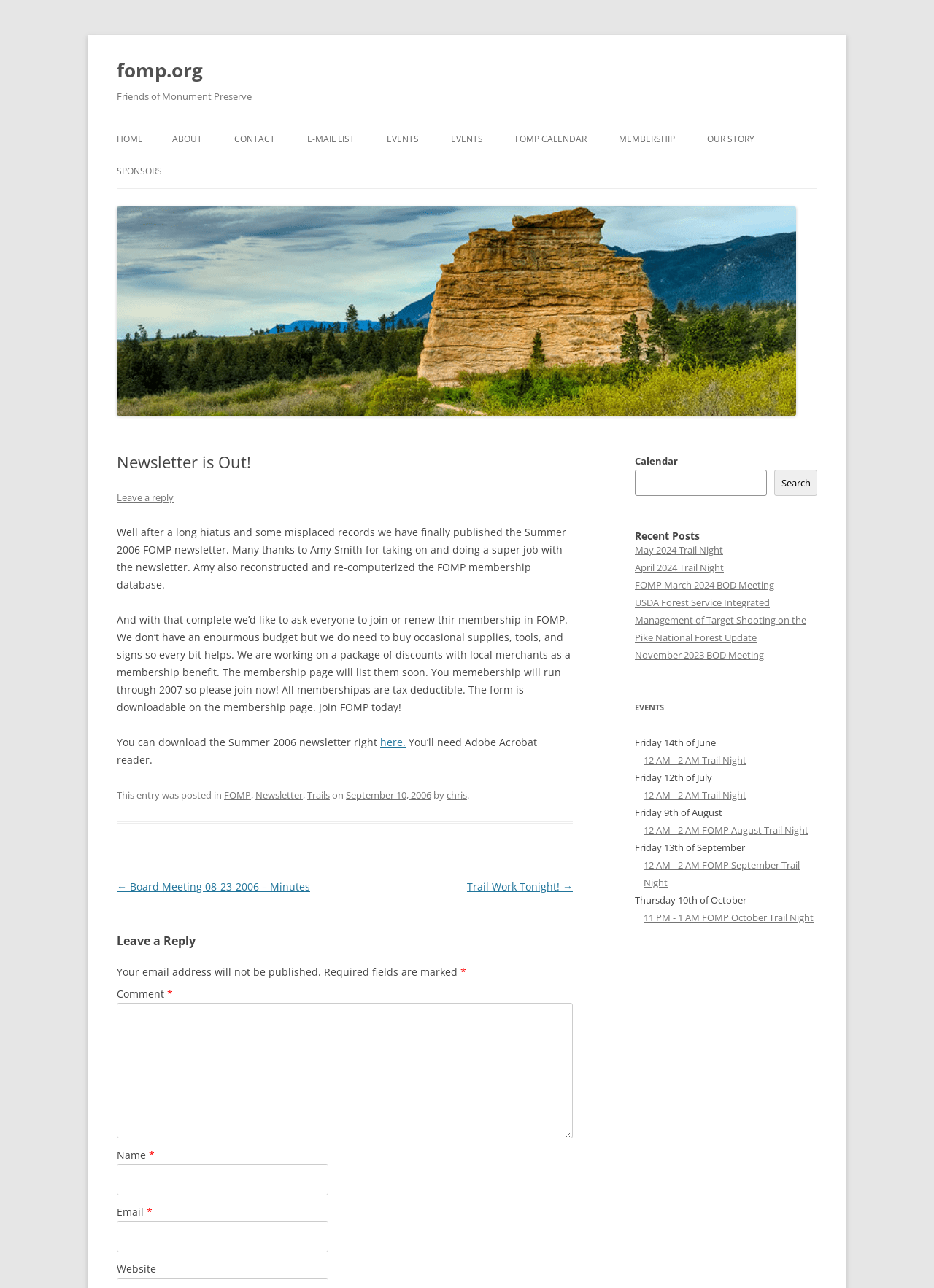Find the bounding box coordinates of the area that needs to be clicked in order to achieve the following instruction: "Leave a reply". The coordinates should be specified as four float numbers between 0 and 1, i.e., [left, top, right, bottom].

[0.125, 0.381, 0.186, 0.391]